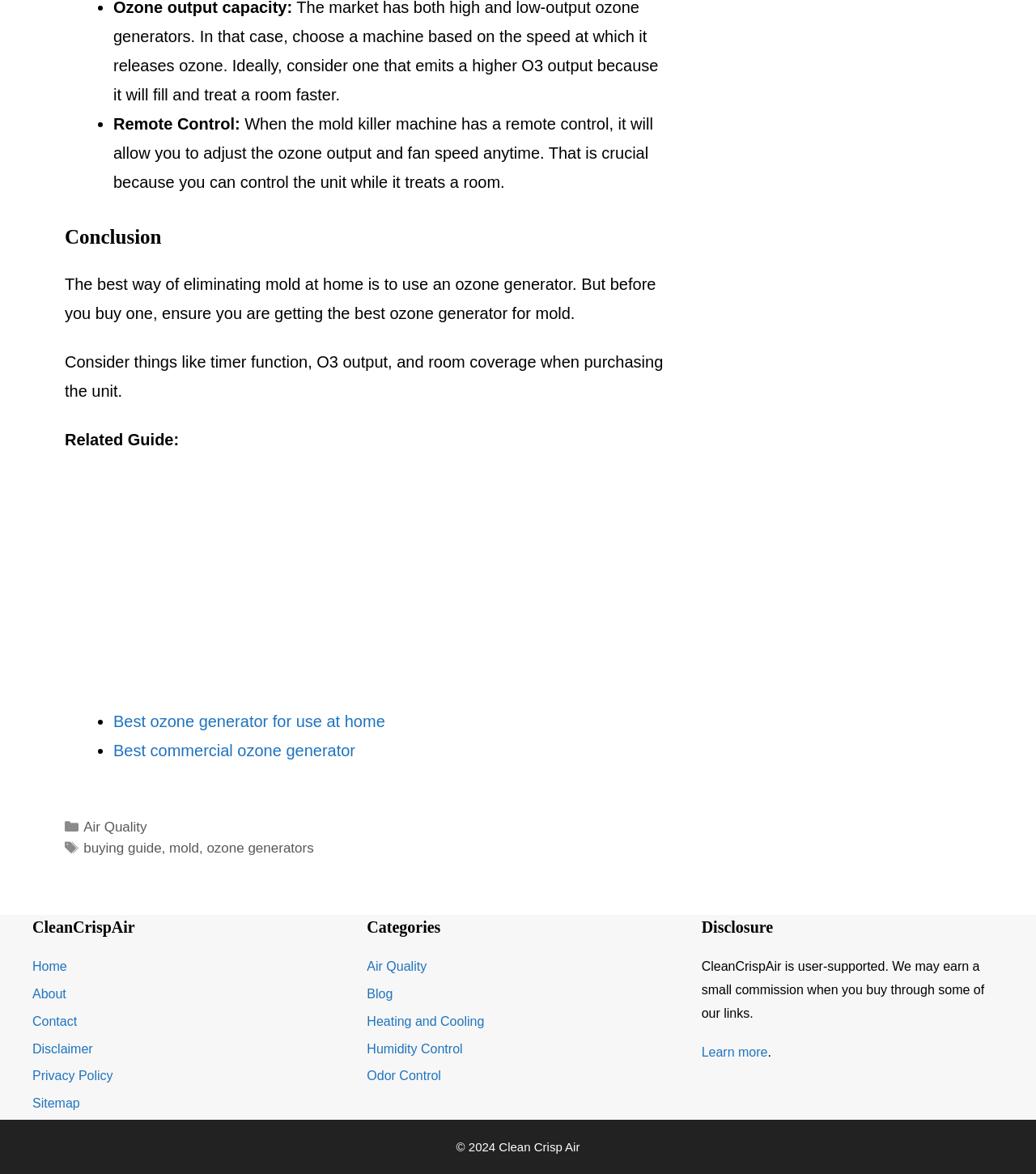Using the image as a reference, answer the following question in as much detail as possible:
What is the name of the website?

The website's name is mentioned in the footer section, where it says '© 2024 Clean Crisp Air', and also in the navigation menu, where it says 'Home', 'About', 'Contact', etc. under the 'CleanCrispAir' heading.